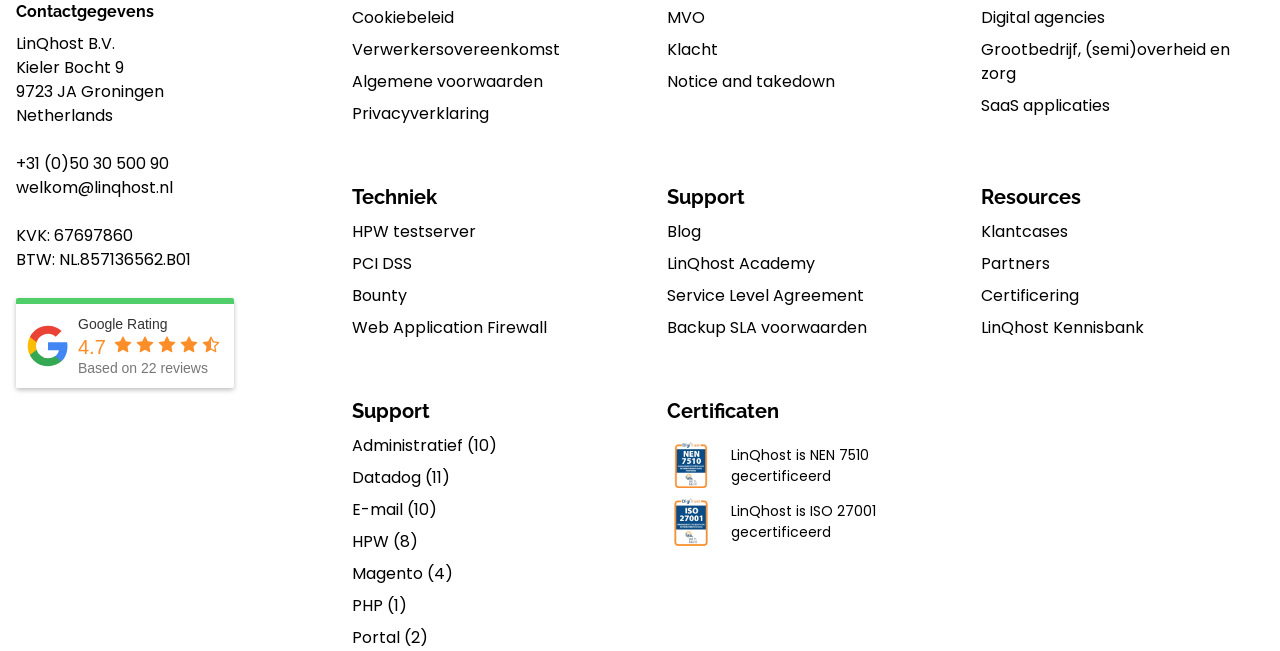Using the webpage screenshot, locate the HTML element that fits the following description and provide its bounding box: "Klantcases".

[0.767, 0.337, 0.987, 0.374]